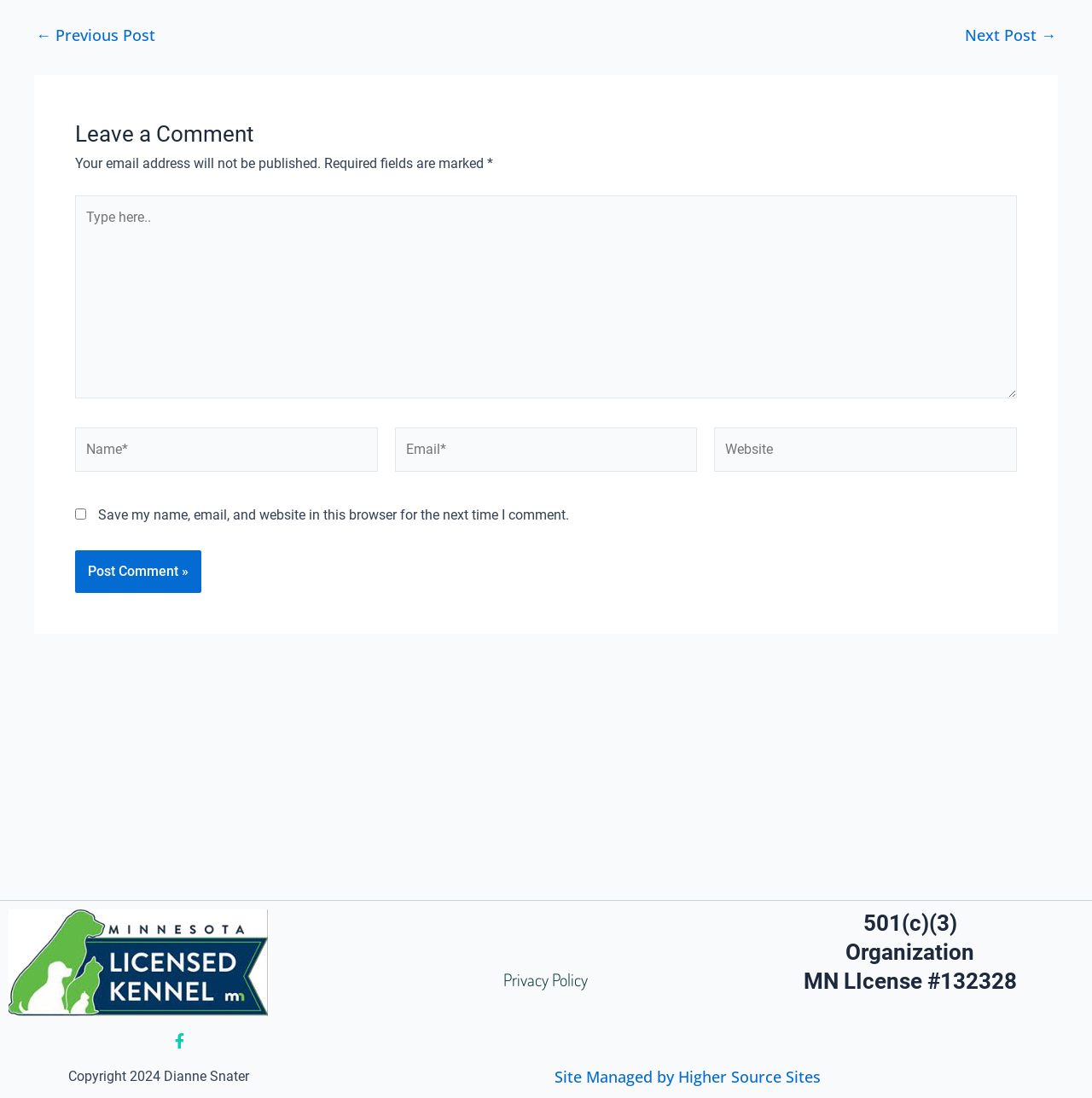Determine the bounding box coordinates for the UI element with the following description: "parent_node: Email* name="email" placeholder="Email*"". The coordinates should be four float numbers between 0 and 1, represented as [left, top, right, bottom].

[0.361, 0.389, 0.639, 0.43]